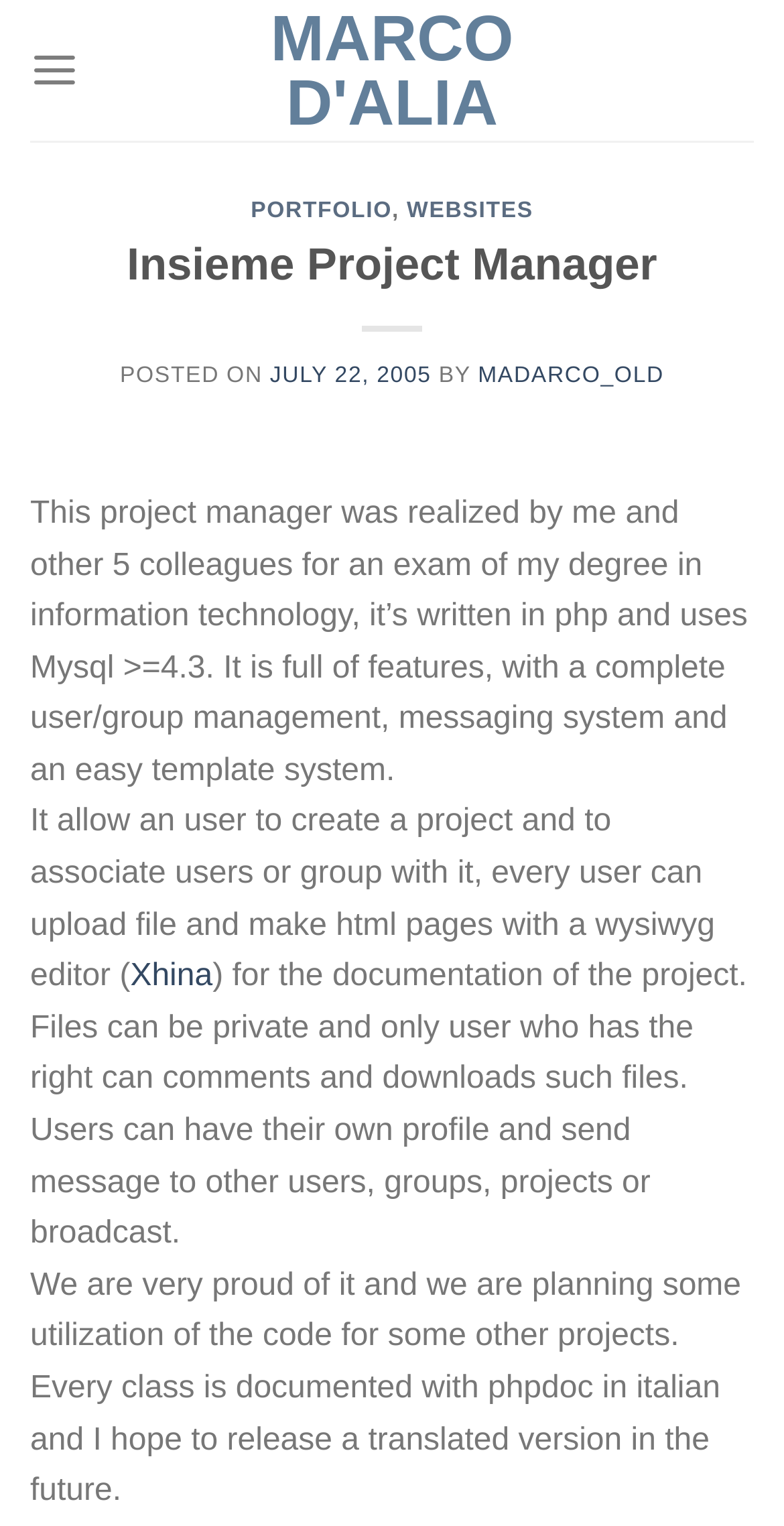What is the name of the editor used in the project?
Using the image provided, answer with just one word or phrase.

Xhina